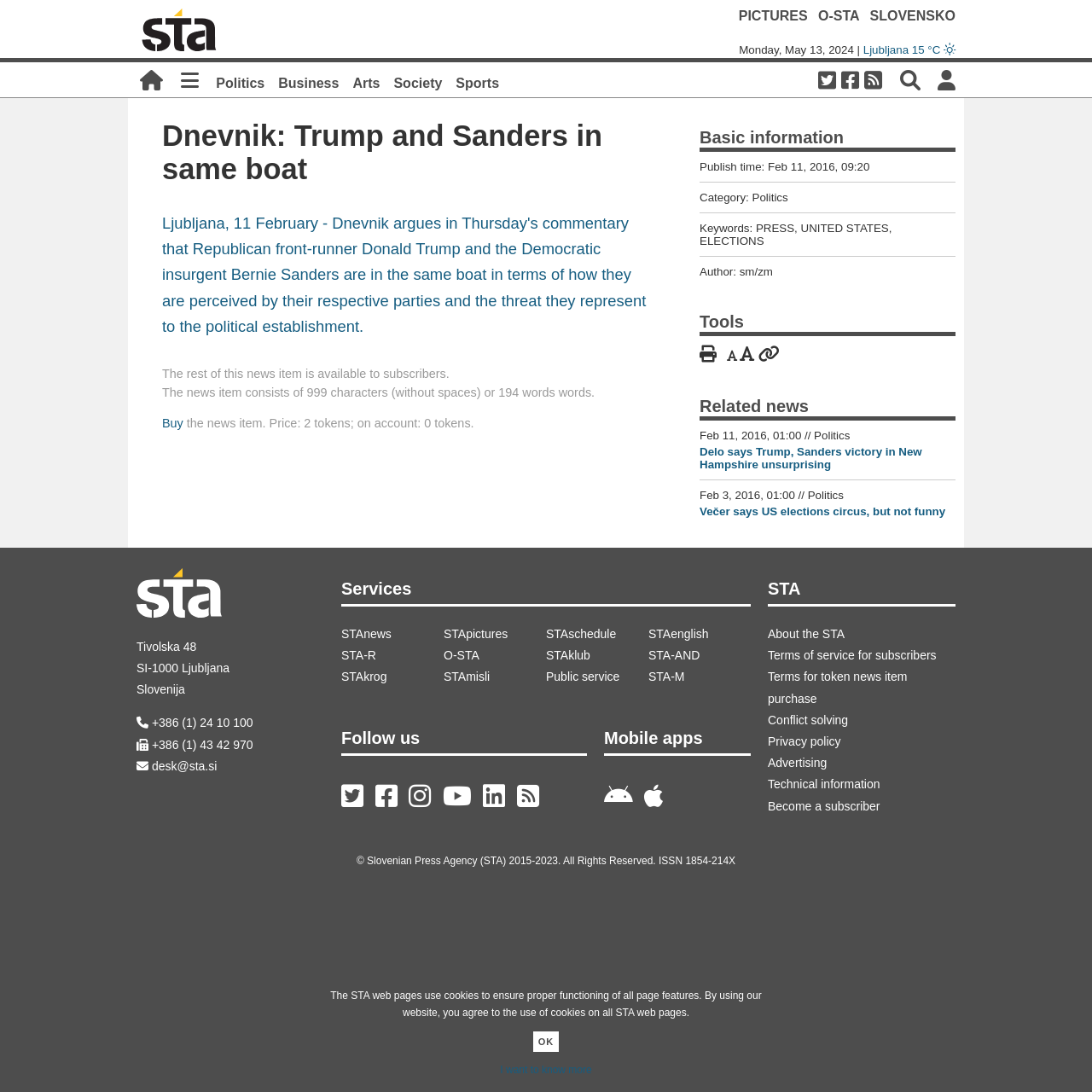Provide the bounding box coordinates for the UI element described in this sentence: "alt="STA d.o.o. Ljubljana"". The coordinates should be four float values between 0 and 1, i.e., [left, top, right, bottom].

[0.125, 0.555, 0.203, 0.568]